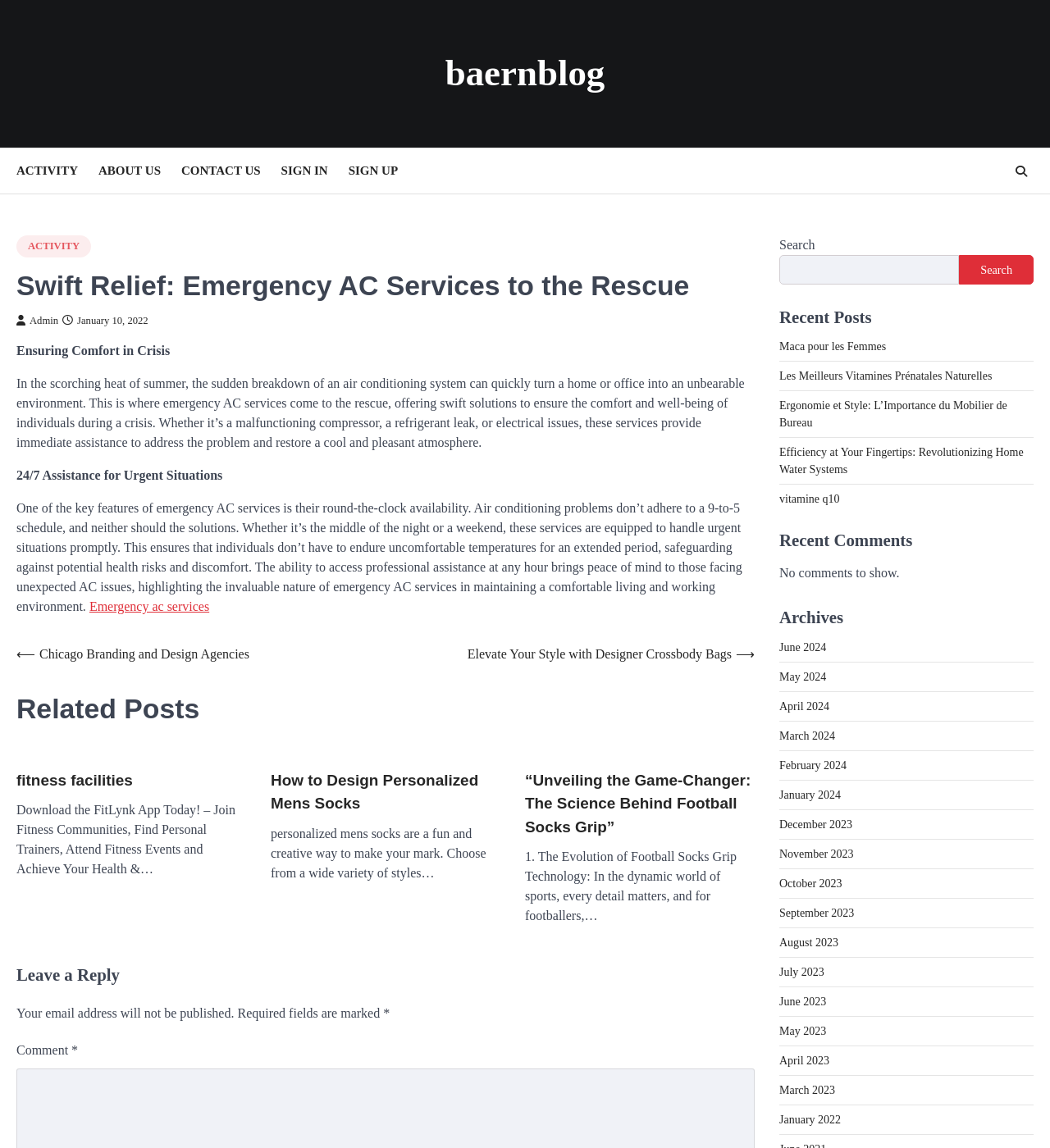Locate the UI element described by Maca pour les Femmes in the provided webpage screenshot. Return the bounding box coordinates in the format (top-left x, top-left y, bottom-right x, bottom-right y), ensuring all values are between 0 and 1.

[0.742, 0.297, 0.844, 0.307]